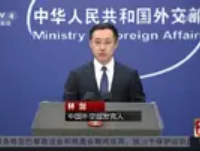Elaborate on the elements present in the image.

The image features a spokesperson addressing the media at a press conference held by the Ministry of Foreign Affairs of the People's Republic of China. The spokesperson, dressed in a suit, stands confidently at a podium adorned with the ministry's logo, engaging with reporters against a backdrop that highlights the ministry's branding. The setting suggests a formal atmosphere where important topics, possibly related to international relations or current events, are being discussed. This visual captures the essence of diplomatic communication and information dissemination.